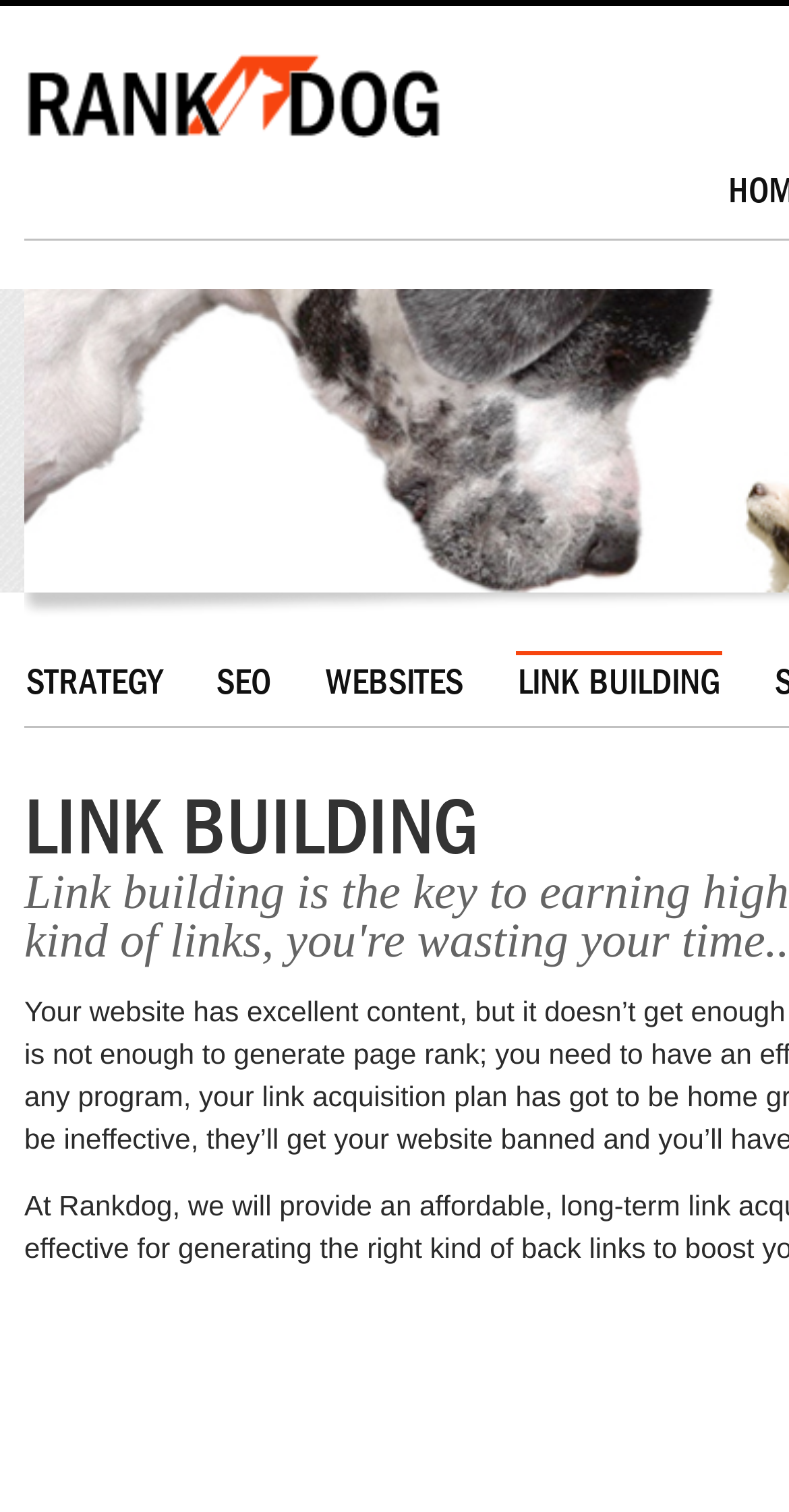Provide the bounding box coordinates of the UI element this sentence describes: "Link Building".

[0.654, 0.431, 0.915, 0.469]